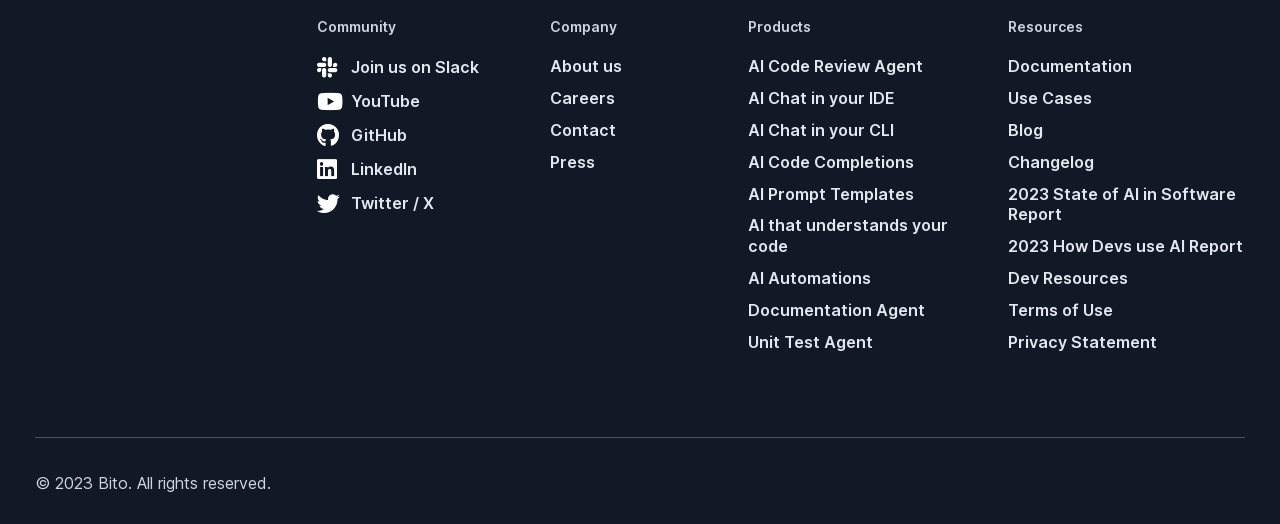Based on the element description, predict the bounding box coordinates (top-left x, top-left y, bottom-right x, bottom-right y) for the UI element in the screenshot: Dev Resources

[0.788, 0.511, 0.972, 0.551]